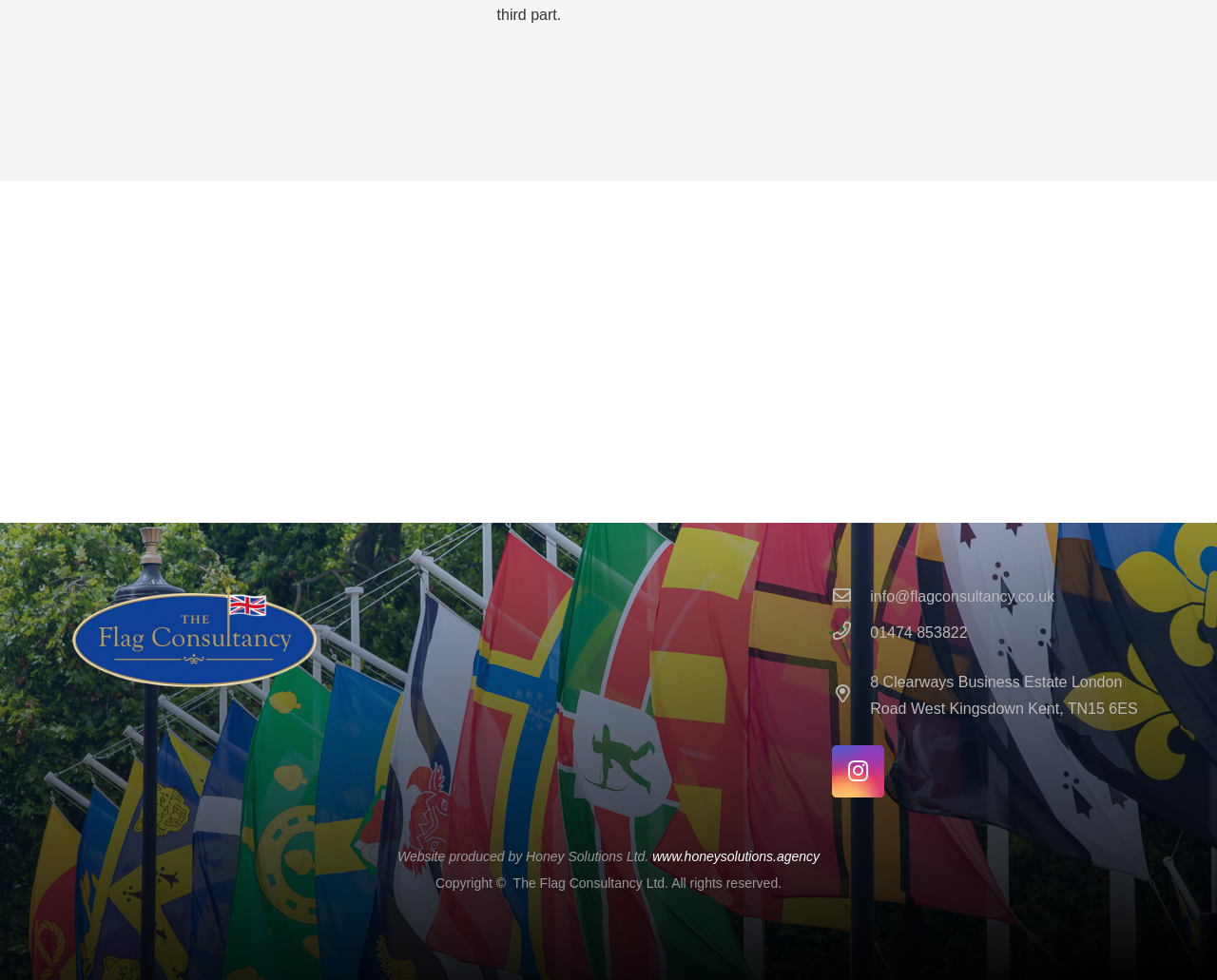Identify the bounding box coordinates of the region that should be clicked to execute the following instruction: "Send an email to info@flagconsultancy.co.uk".

[0.684, 0.595, 0.715, 0.622]